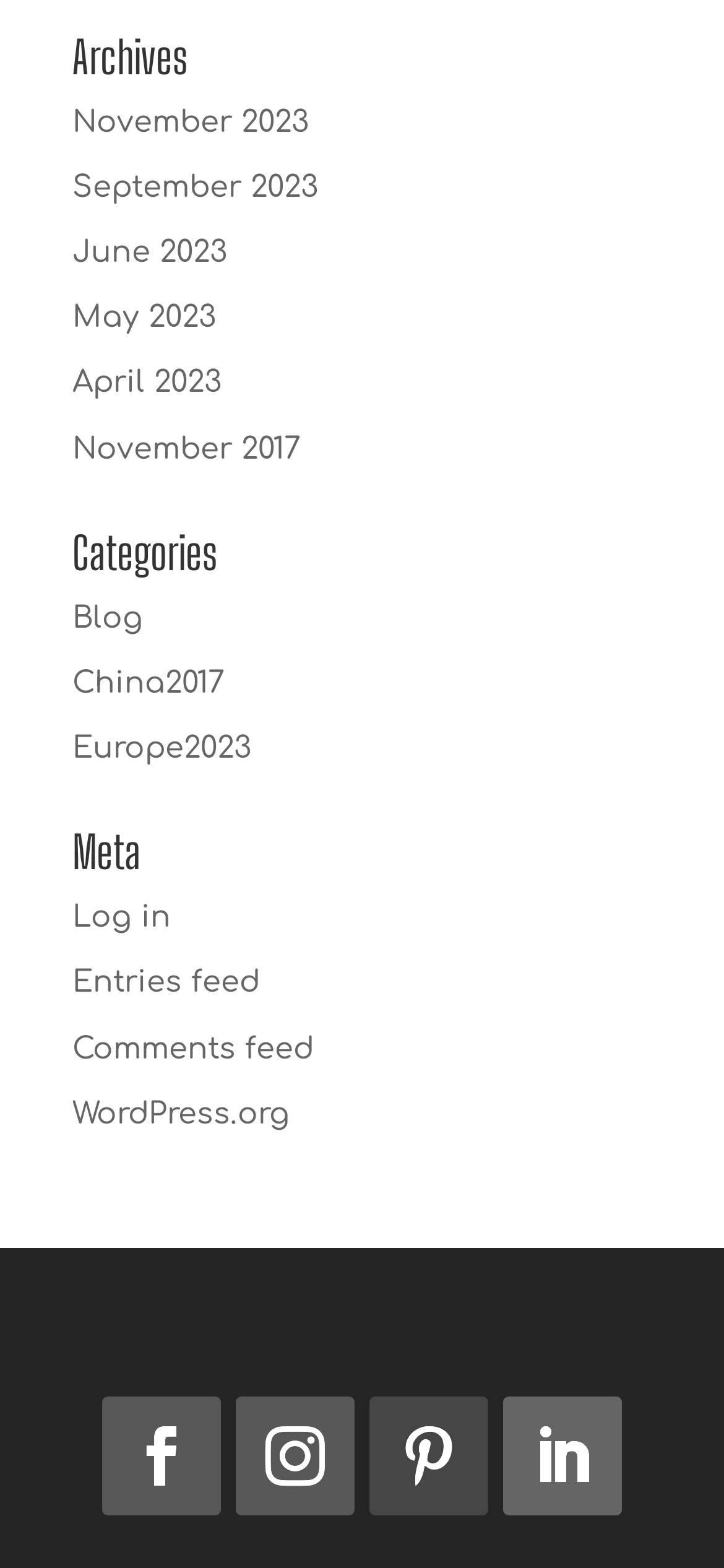Answer the question in one word or a short phrase:
What is the most recent archive?

November 2023